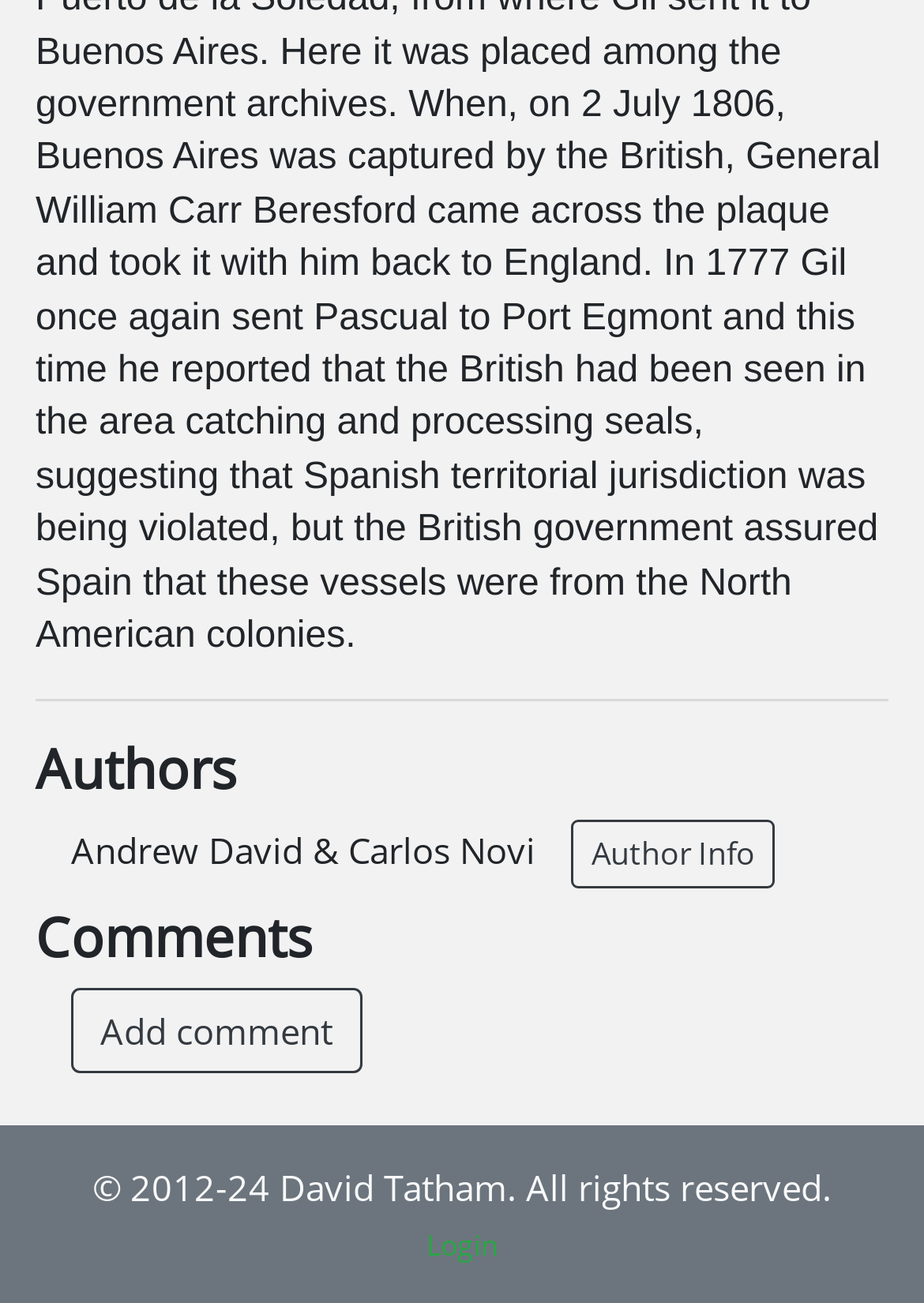What is the copyright information at the bottom of the page?
From the screenshot, provide a brief answer in one word or phrase.

2012-24 David Tatham. All rights reserved.